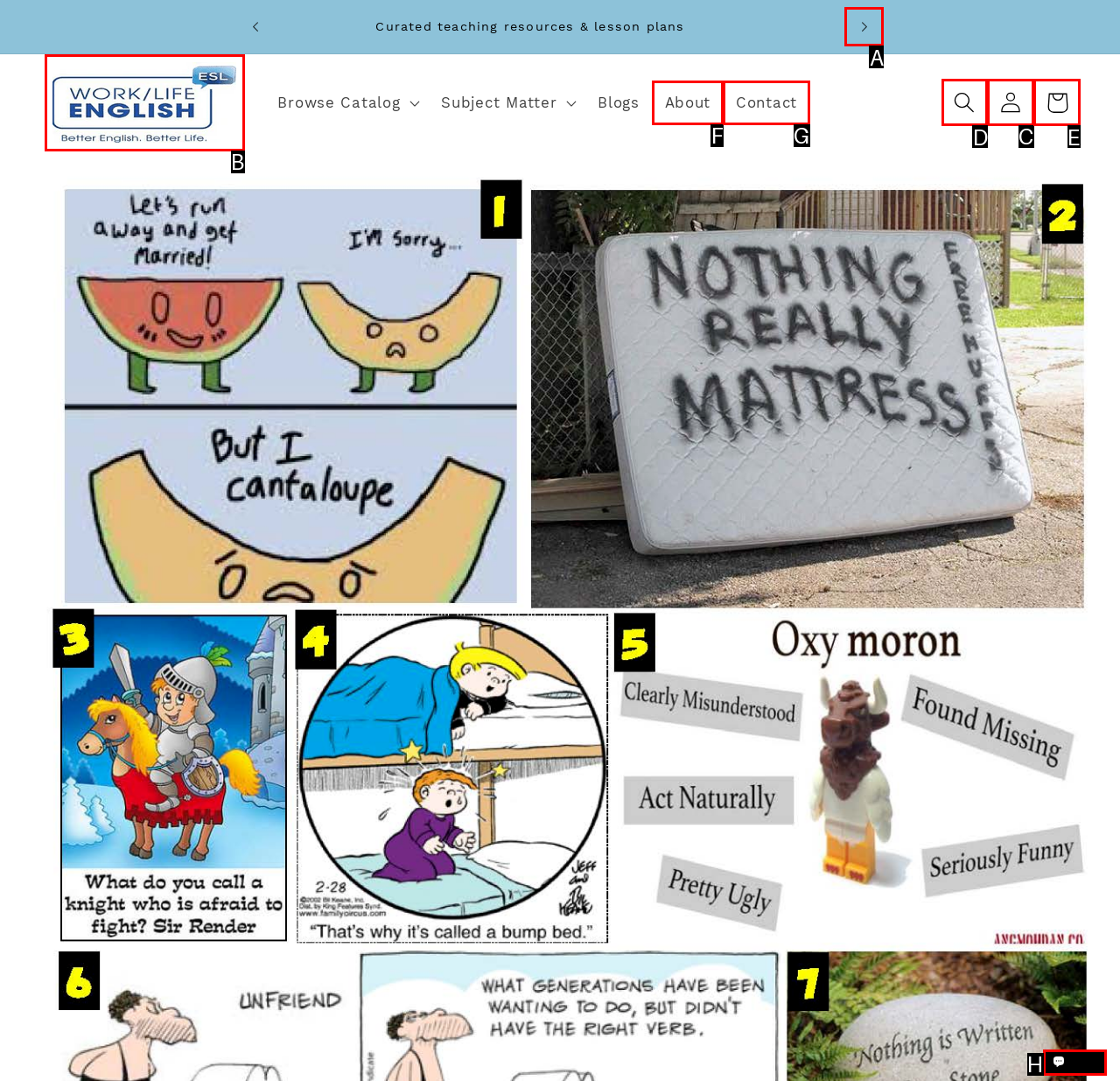Which option should I select to accomplish the task: Log in to the account? Respond with the corresponding letter from the given choices.

C